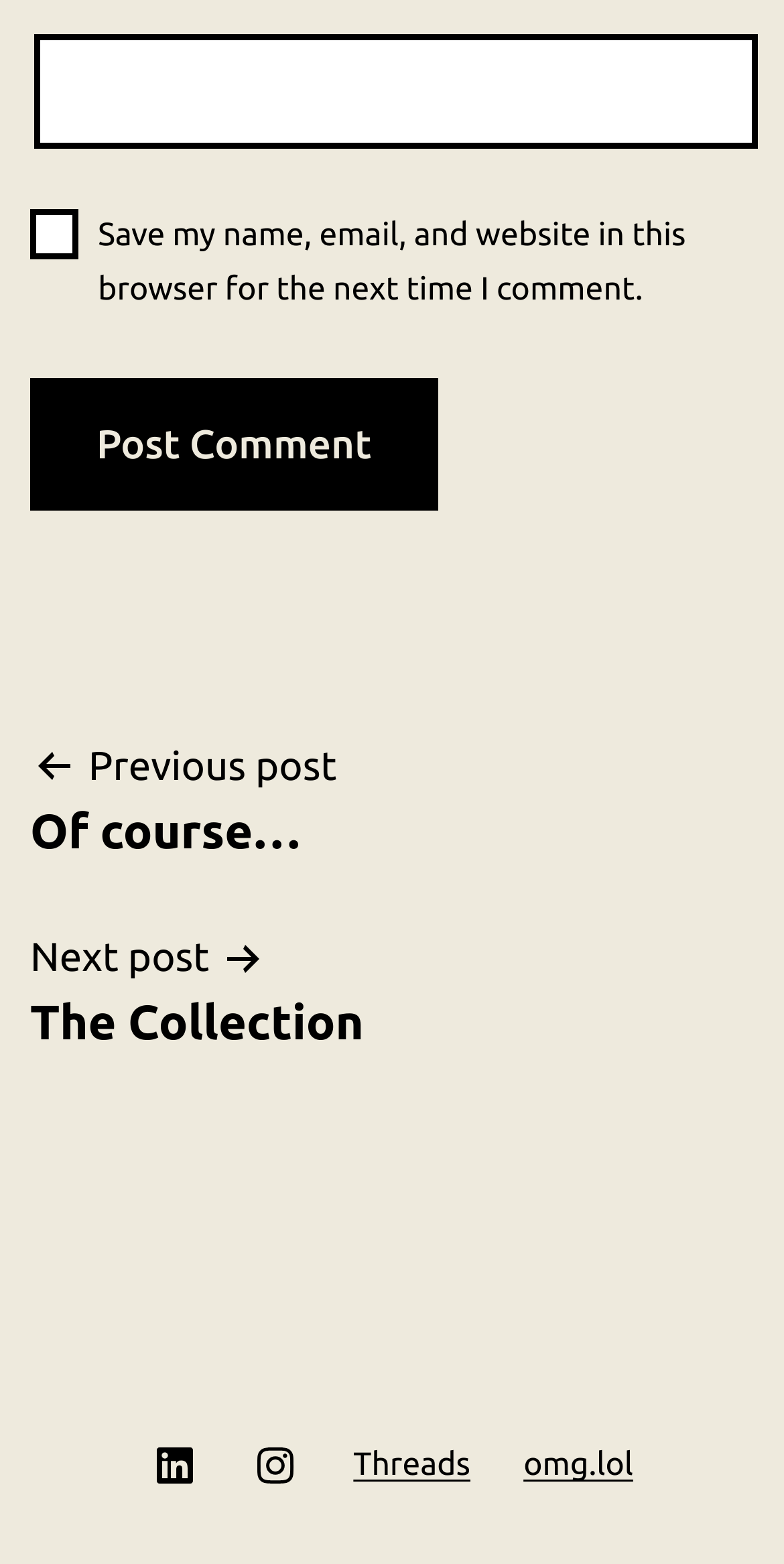Indicate the bounding box coordinates of the element that must be clicked to execute the instruction: "Go to previous post". The coordinates should be given as four float numbers between 0 and 1, i.e., [left, top, right, bottom].

[0.038, 0.468, 0.962, 0.552]